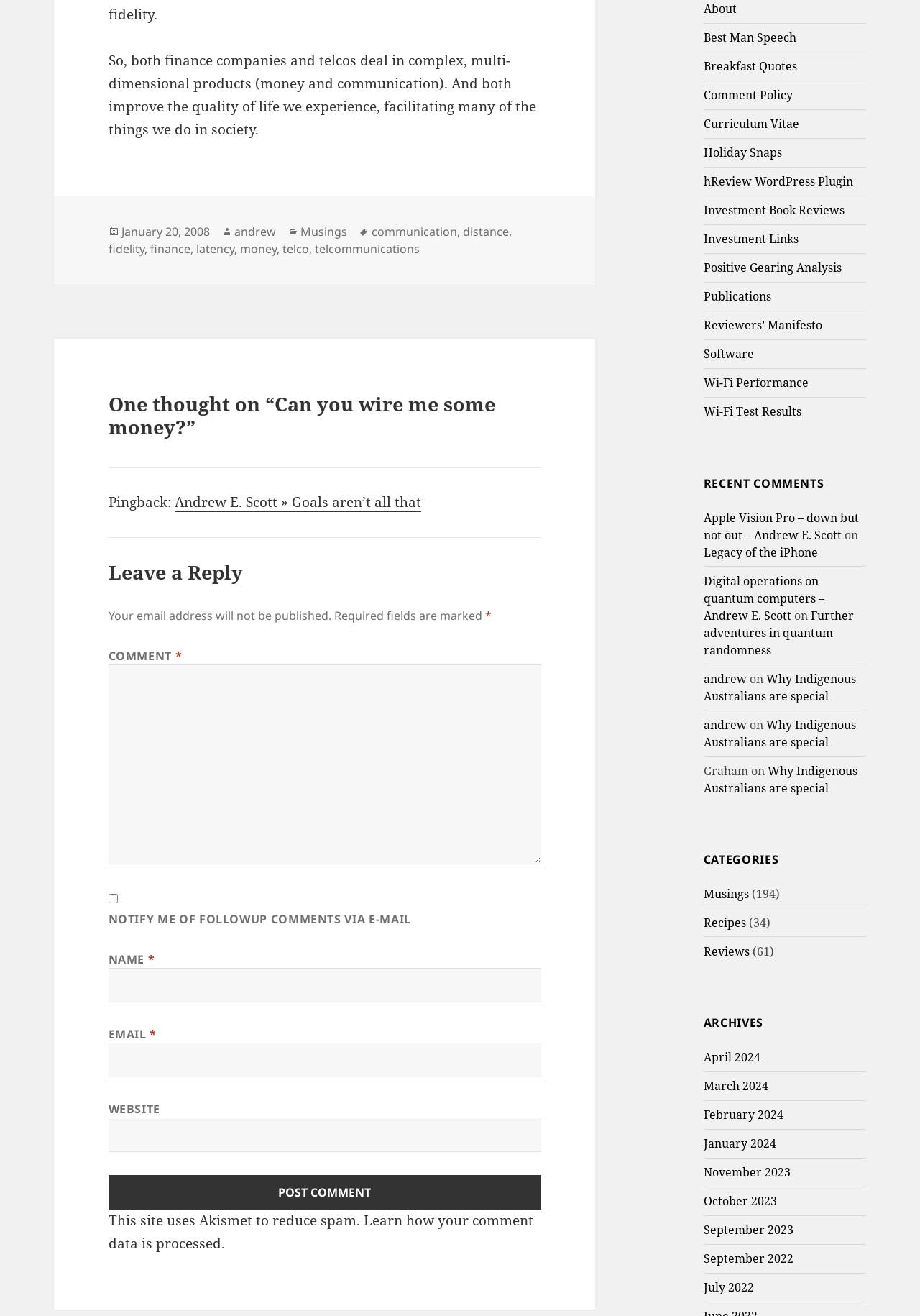Please answer the following question using a single word or phrase: 
What is the title of the most recent comment?

Why Indigenous Australians are special